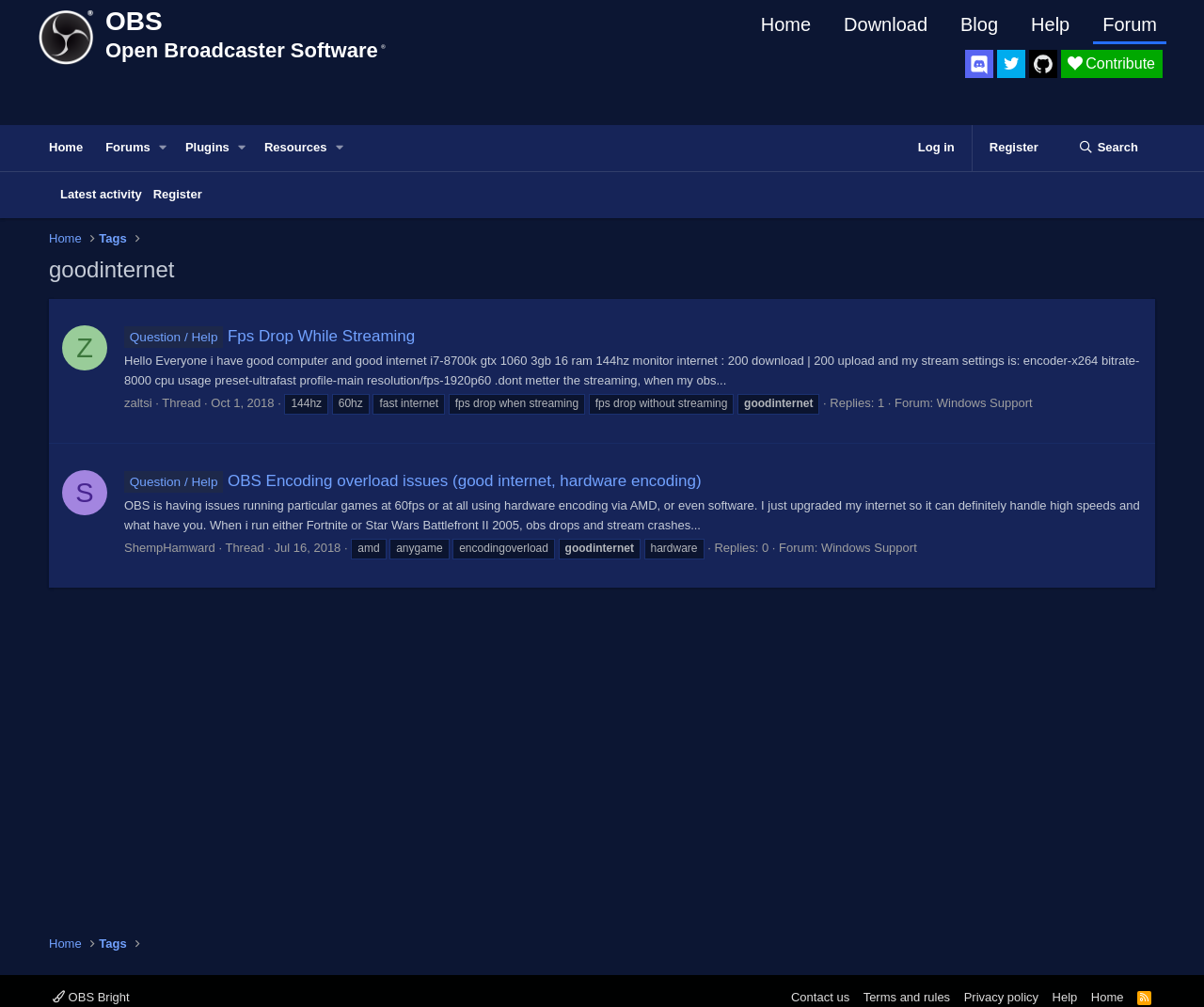Provide an in-depth caption for the contents of the webpage.

The webpage is titled "goodinternet | OBS Forums" and appears to be a forum dedicated to Open Broadcaster Software (OBS). At the top of the page, there is a navigation menu with links to "Home", "Download", "Blog", "Help", and "Forum". Below this menu, there are several social media links, including "OBS Discord", "OBS Twitter", and "OBS GitHub".

On the left side of the page, there is a secondary navigation menu with links to "Home", "Forums", "Plugins", "Resources", and "Search". Below this menu, there are links to "Log in" and "Register".

The main content of the page is a list of forum threads, each with a title, author, and timestamp. The threads are listed in a table format, with the title of each thread on the left and the author and timestamp on the right. Each thread has a set of tags or keywords associated with it, which are displayed below the title.

The first thread is titled "Question / Help Fps Drop While Streaming" and was posted by "zaltsi". The thread has several replies, and the content of the post is a question about experiencing FPS drops while streaming with OBS. The second thread is titled "Question / Help OBS Encoding overload issues (good internet, hardware encoding)" and was posted by "ShempHamward". This thread also has several replies, and the content of the post is a question about OBS encoding overload issues.

At the bottom of the page, there is a footer with links to "Home", "Tags", "Contact us", "Terms and rules", "Privacy policy", "Help", and "RSS".